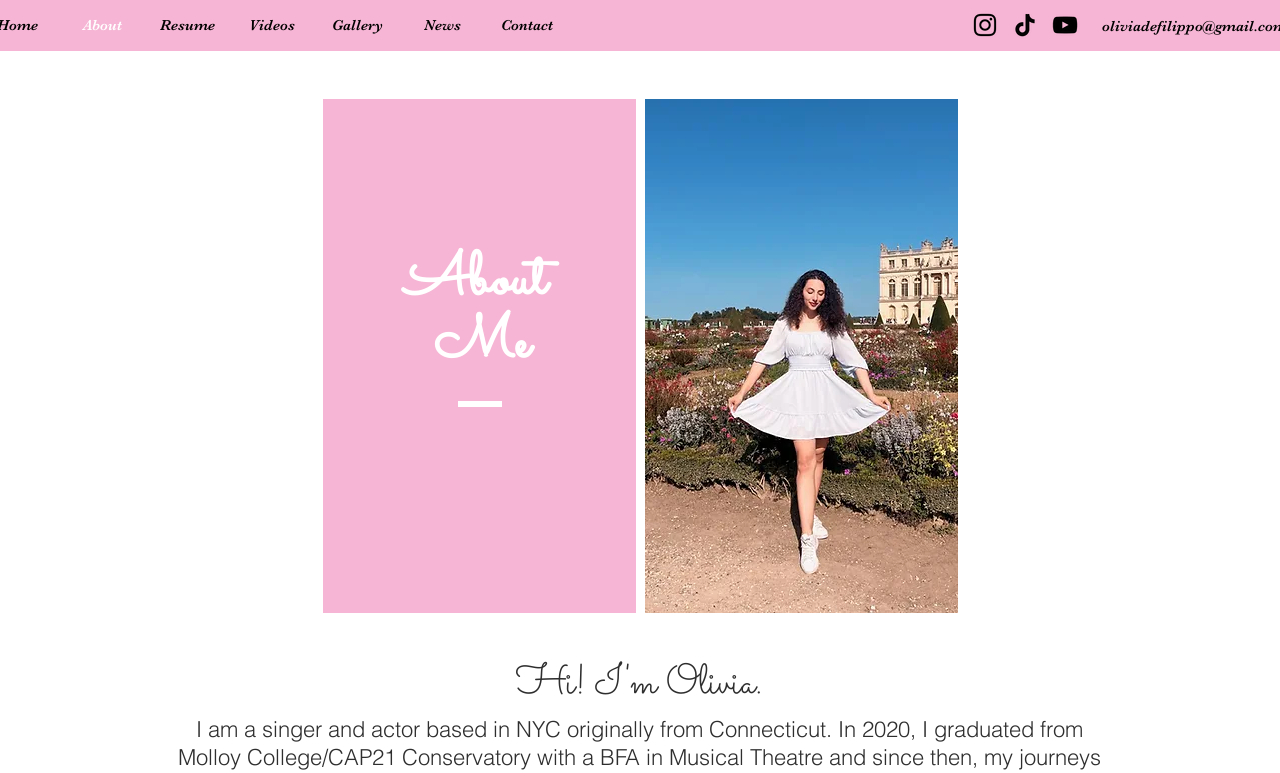Pinpoint the bounding box coordinates of the element you need to click to execute the following instruction: "click About link". The bounding box should be represented by four float numbers between 0 and 1, in the format [left, top, right, bottom].

[0.046, 0.003, 0.113, 0.063]